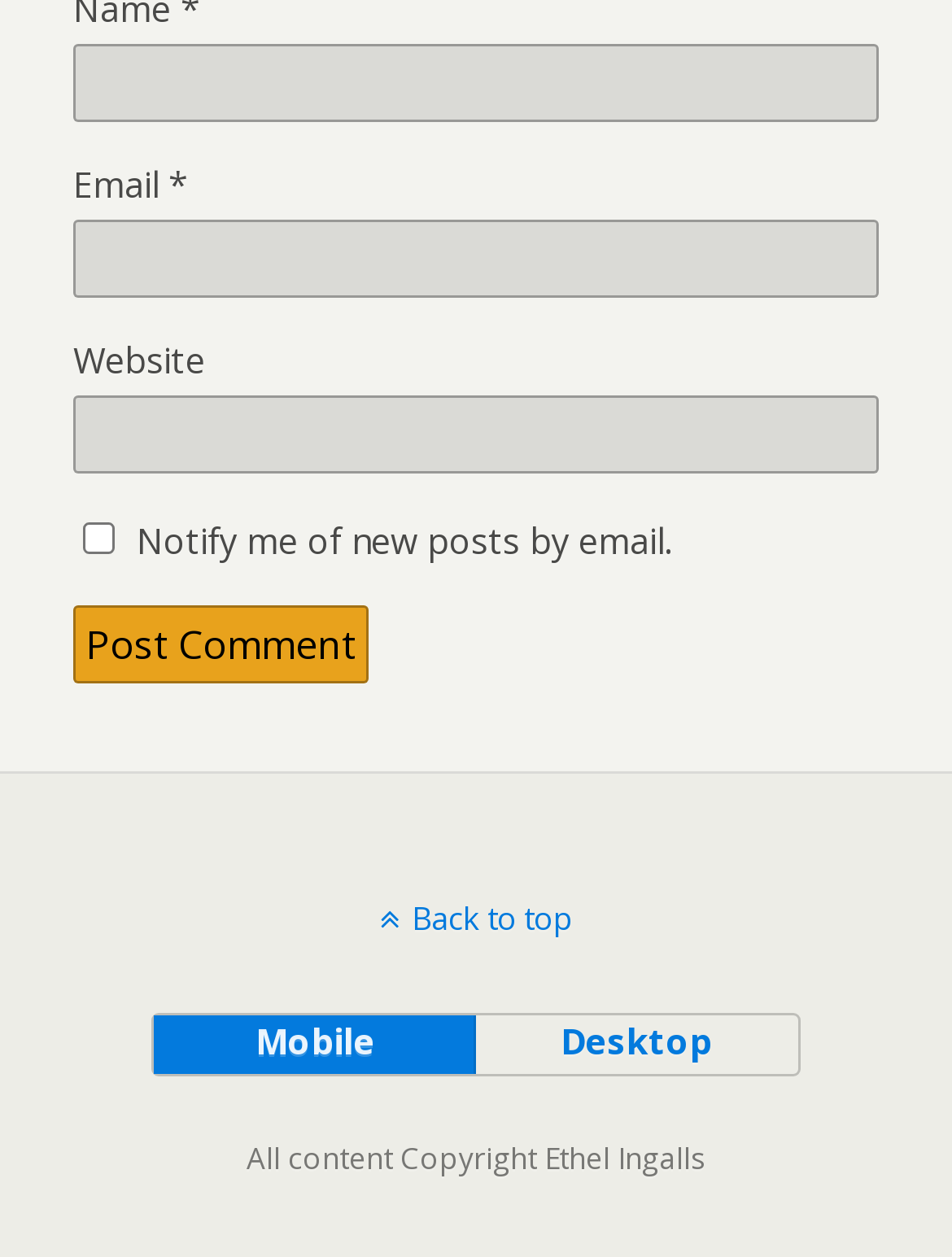Based on the element description: "parent_node: Website name="url"", identify the UI element and provide its bounding box coordinates. Use four float numbers between 0 and 1, [left, top, right, bottom].

[0.077, 0.315, 0.923, 0.378]